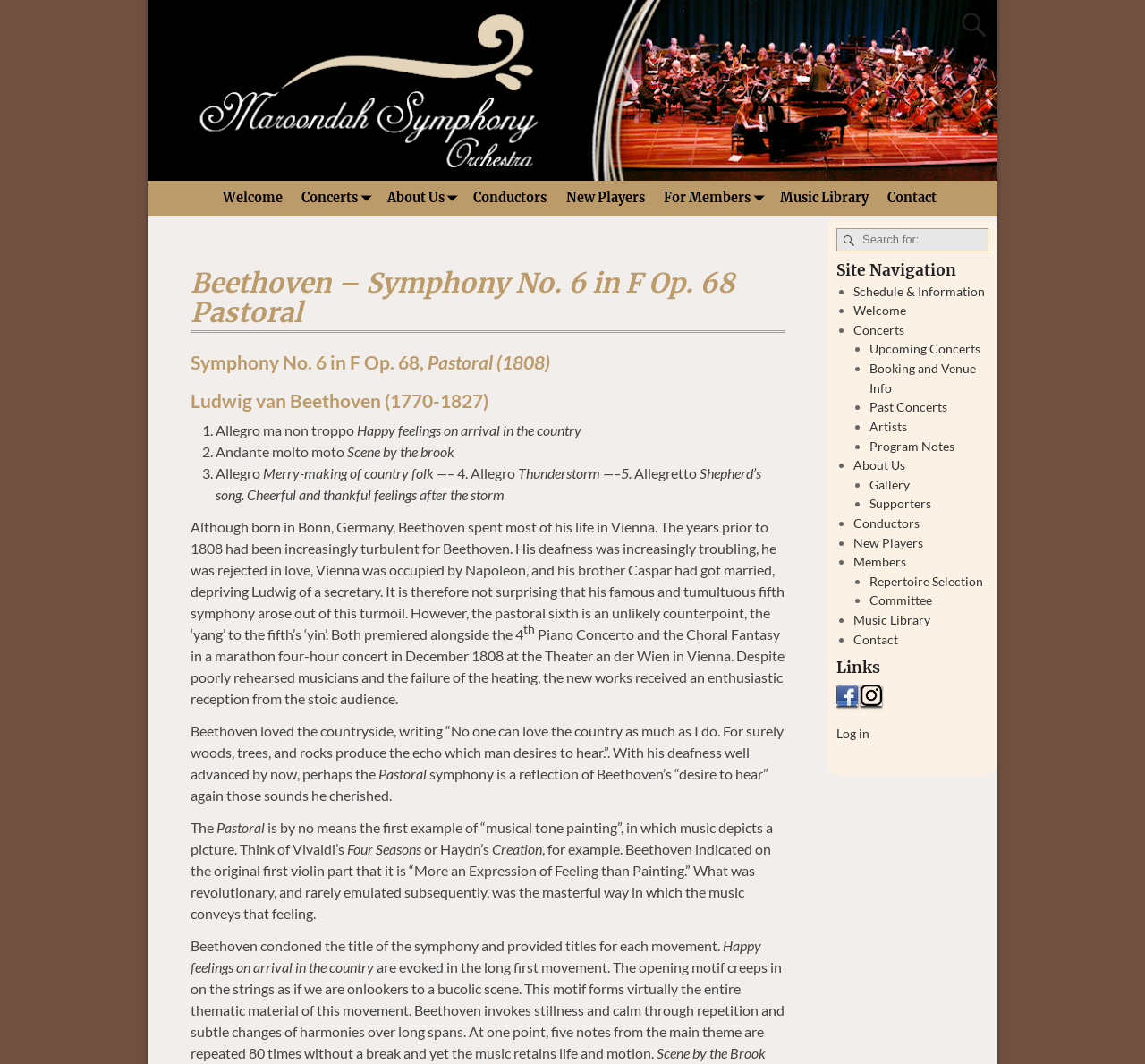Answer the following query concisely with a single word or phrase:
What is the name of the composer?

Ludwig van Beethoven